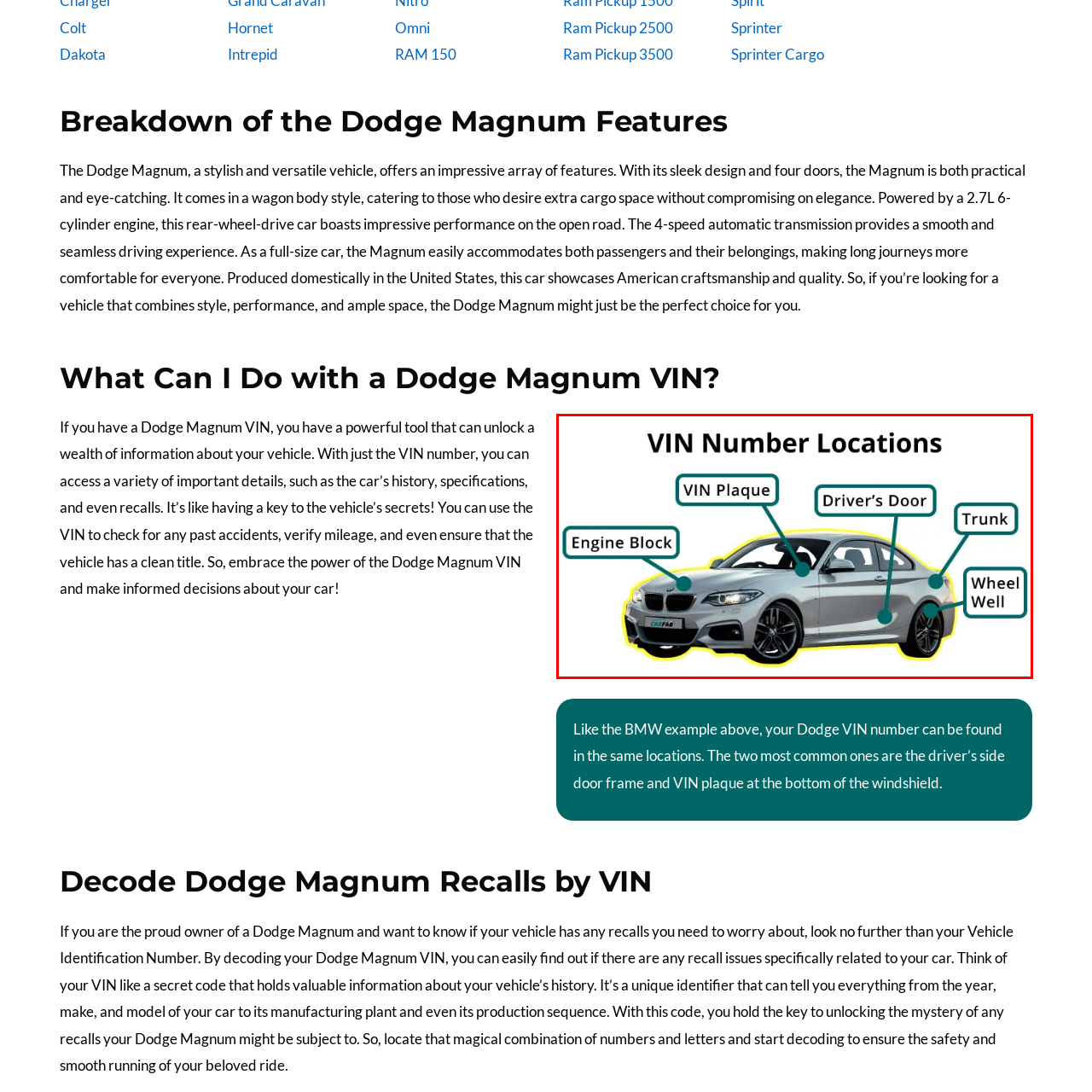What is the significance of the VIN?
Pay attention to the image surrounded by the red bounding box and respond to the question with a detailed answer.

The VIN is a unique identifier that plays a crucial role in understanding a vehicle's history and specifications, which is essential for purposes such as recalls and vehicle history checks.